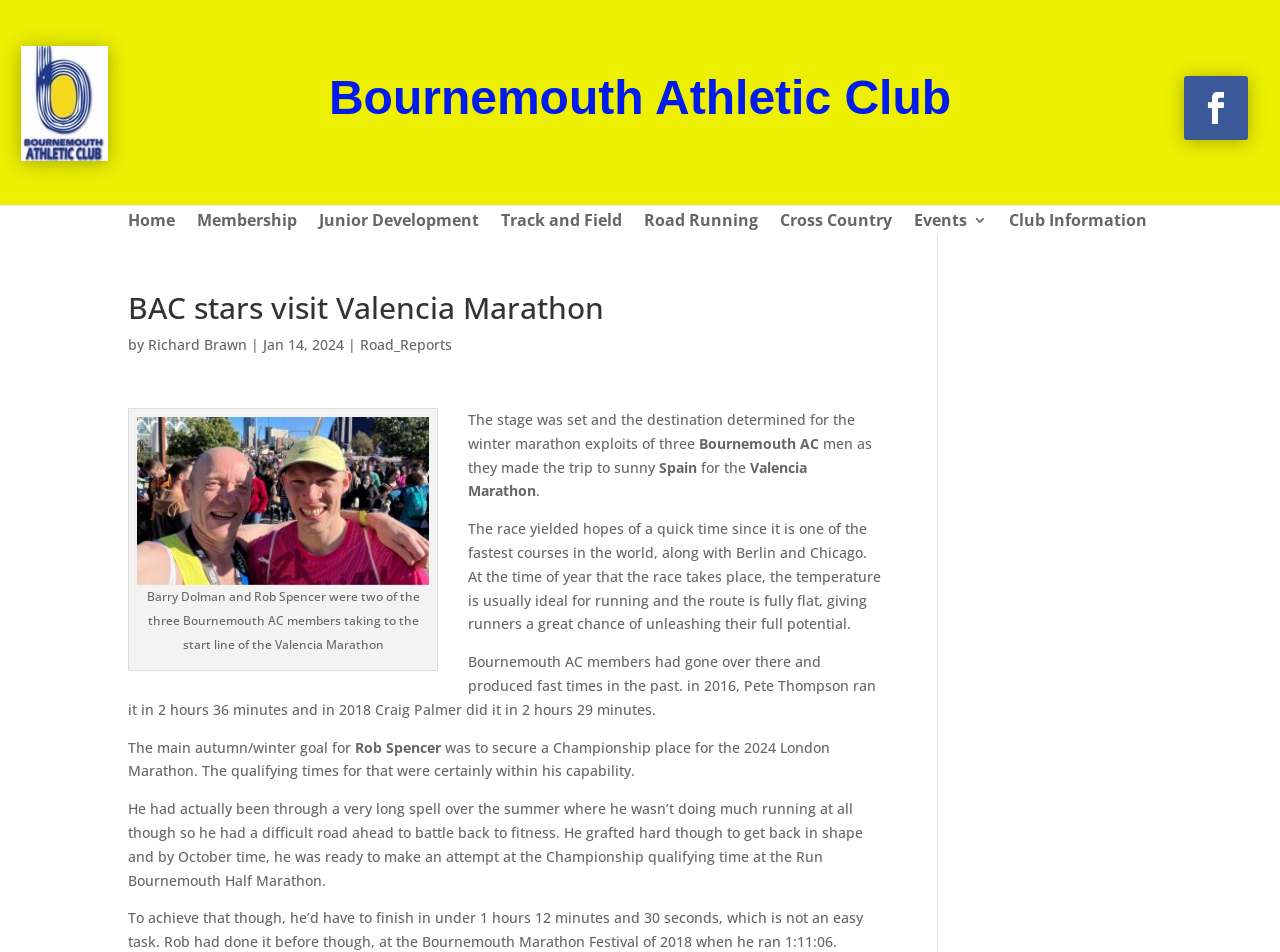What is the goal of Rob Spencer mentioned in the article?
Answer the question with a detailed explanation, including all necessary information.

I found the answer by reading the article and finding the sentence that mentions Rob Spencer's goal, which is 'The main autumn/winter goal for Rob Spencer was to secure a Championship place for the 2024 London Marathon.'